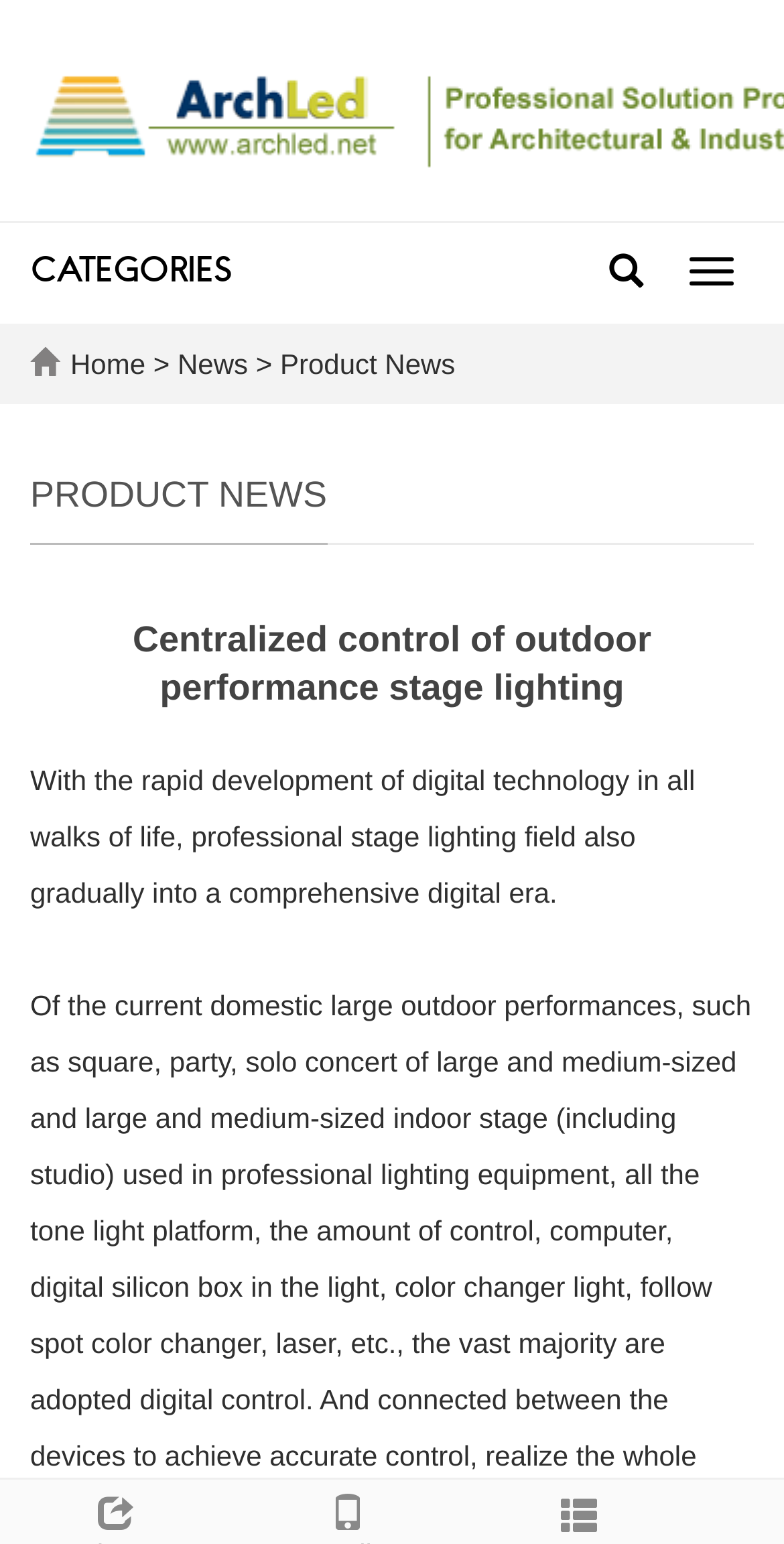Determine the bounding box for the UI element that matches this description: "Product News".

[0.347, 0.225, 0.581, 0.246]